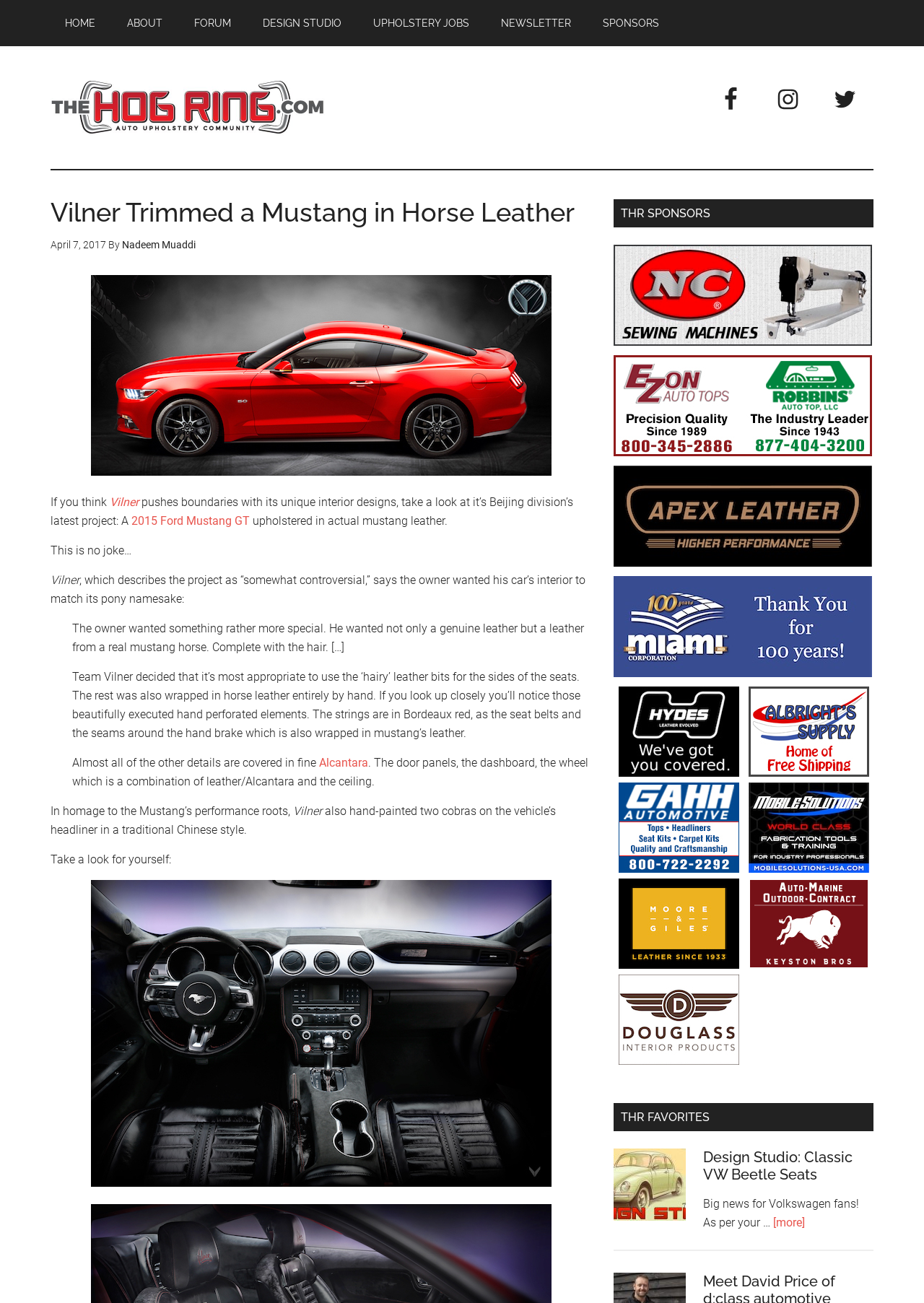Respond with a single word or phrase to the following question:
What is the name of the company that trimmed the Mustang?

Vilner